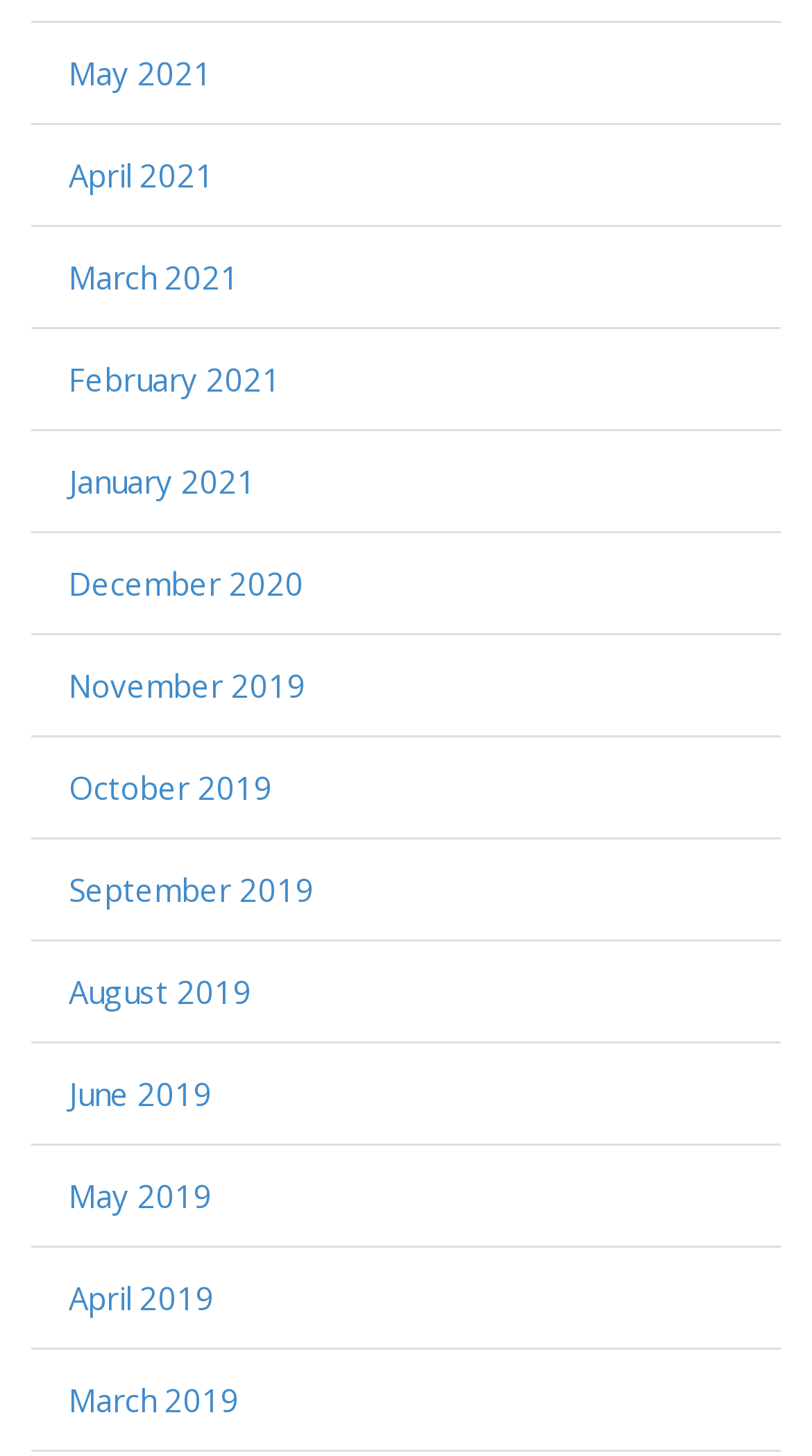Reply to the question with a single word or phrase:
What is the earliest month listed?

March 2019